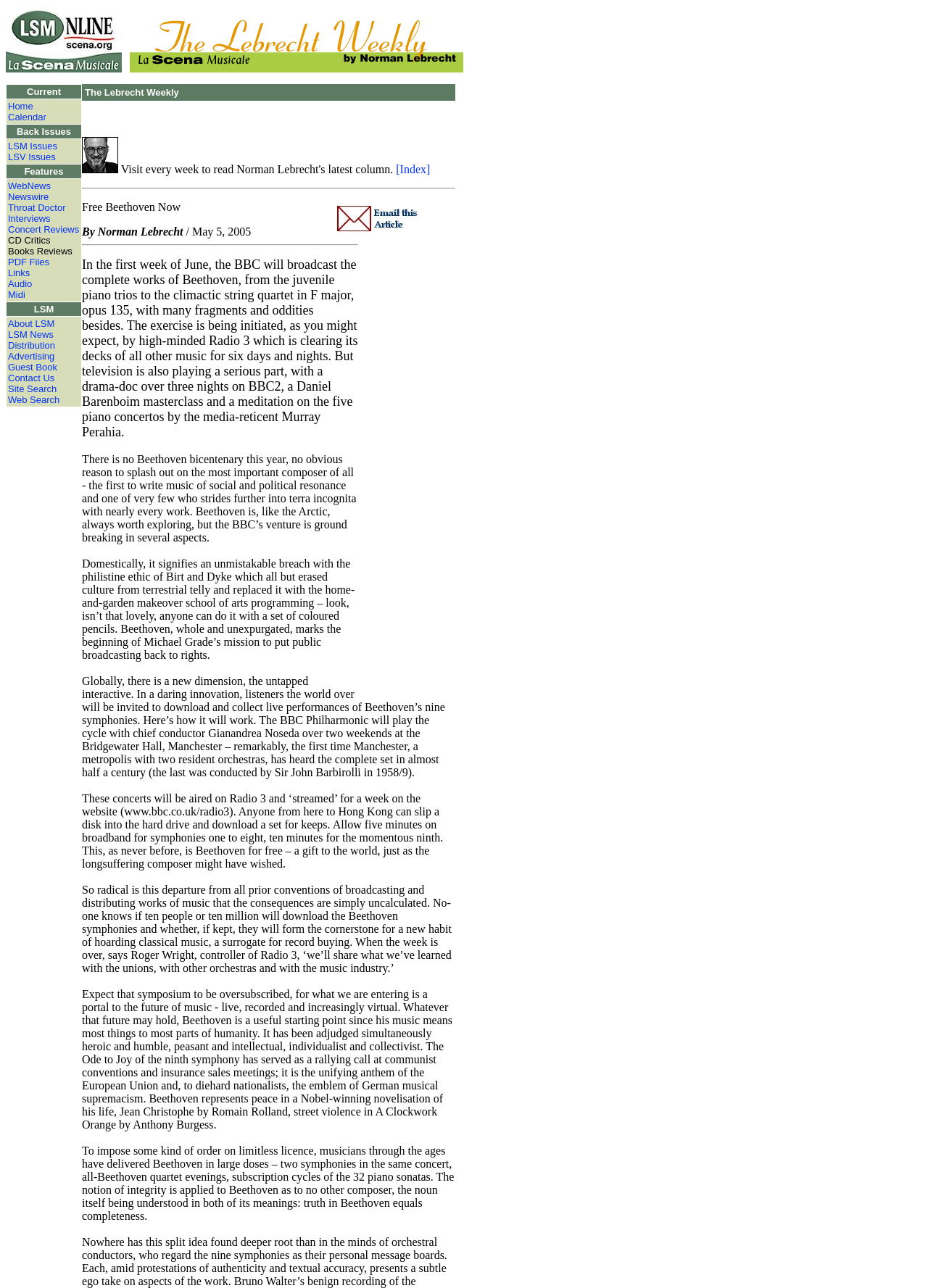Please identify the bounding box coordinates of the clickable area that will allow you to execute the instruction: "Click the 'LSM Issues' link".

[0.009, 0.108, 0.062, 0.118]